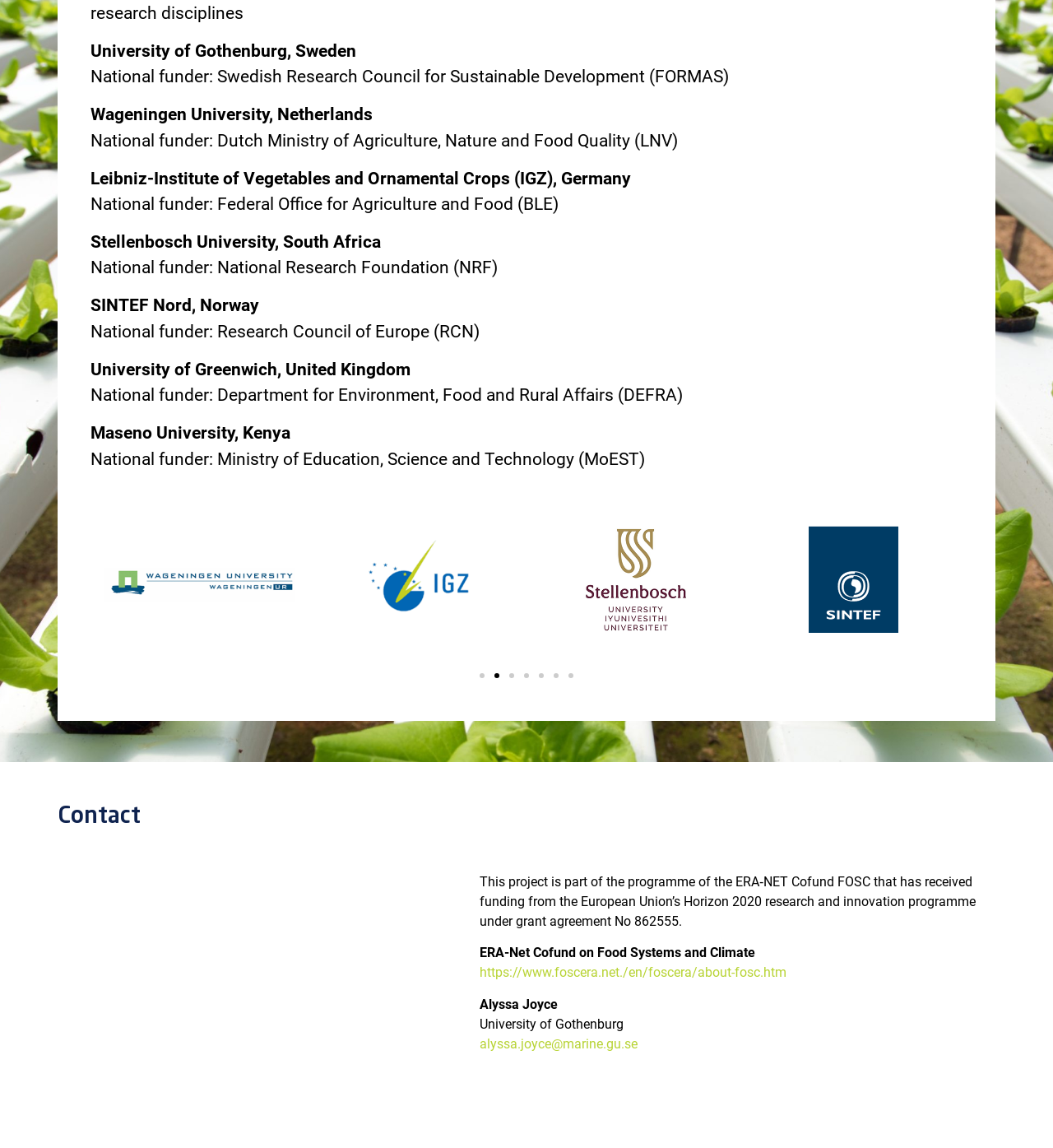Use a single word or phrase to answer the question:
What is the name of the project's funding programme?

ERA-NET Cofund FOSC